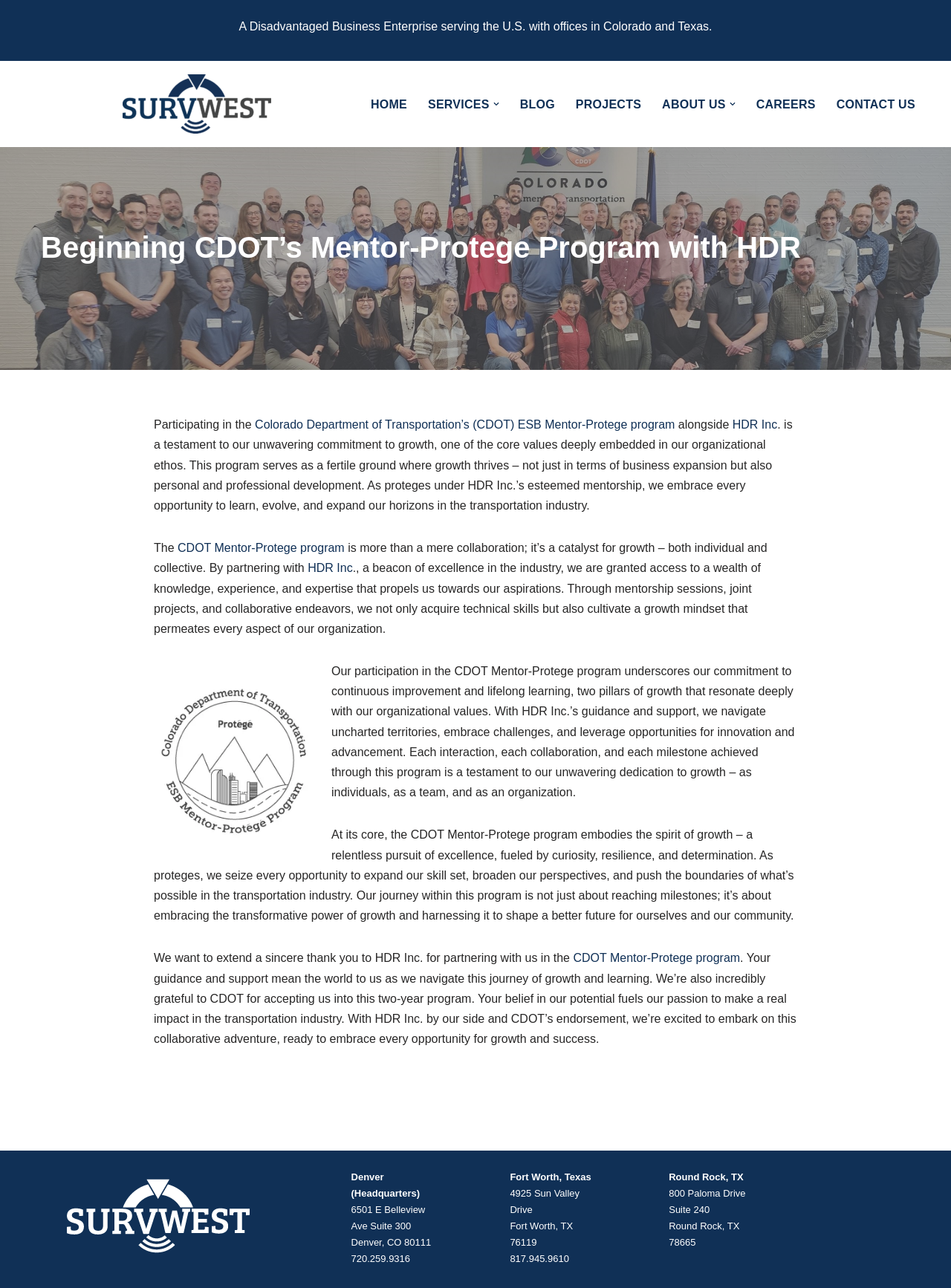What is the purpose of the CDOT Mentor-Protege program?
Based on the visual information, provide a detailed and comprehensive answer.

Based on the article content, the CDOT Mentor-Protege program is a catalyst for growth and learning in the transportation industry. It provides opportunities for SurvWest, LLC to learn, evolve, and expand its horizons in the industry, and to cultivate a growth mindset that permeates every aspect of the organization.